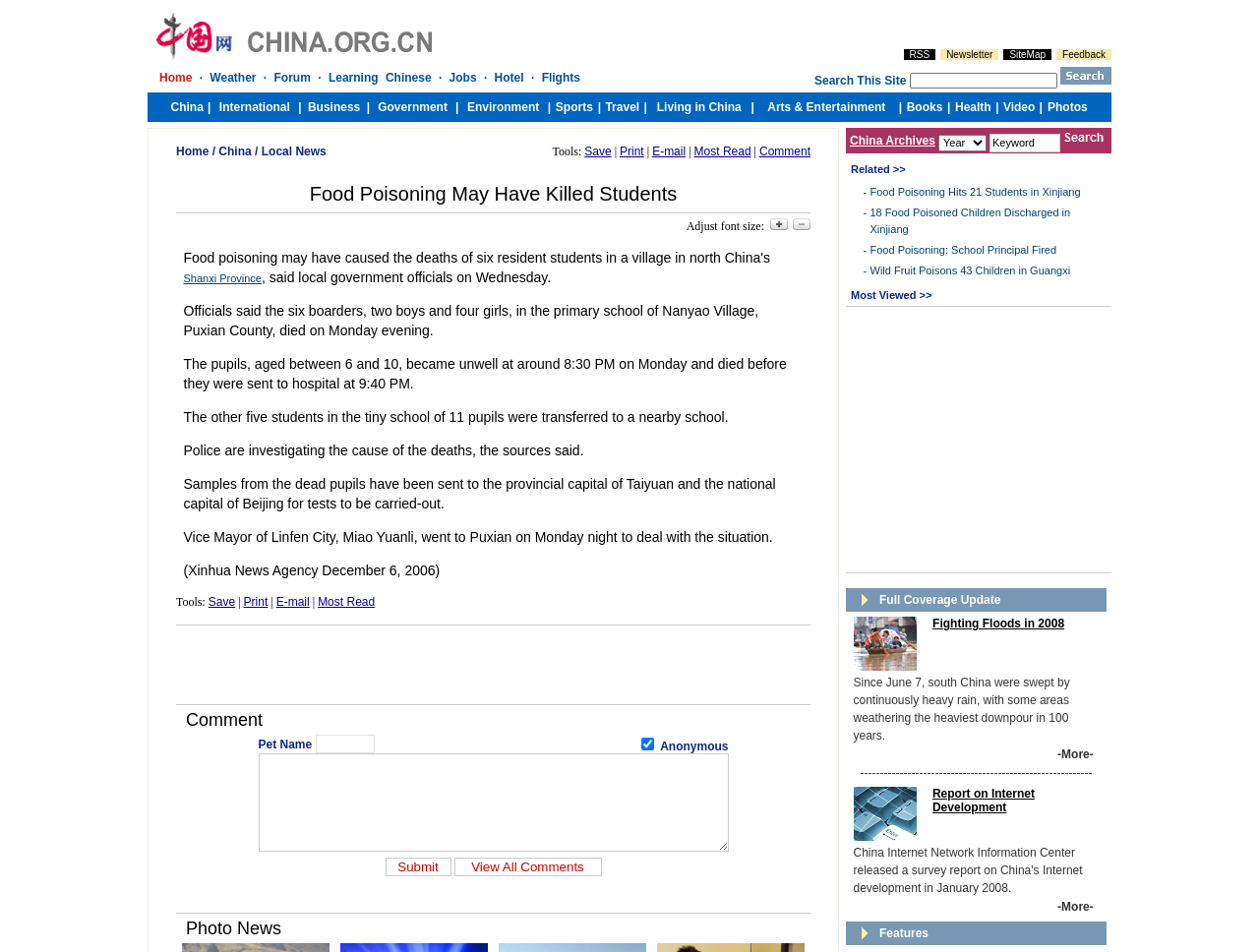Find the bounding box coordinates of the clickable area that will achieve the following instruction: "Select a year".

[0.745, 0.141, 0.784, 0.159]